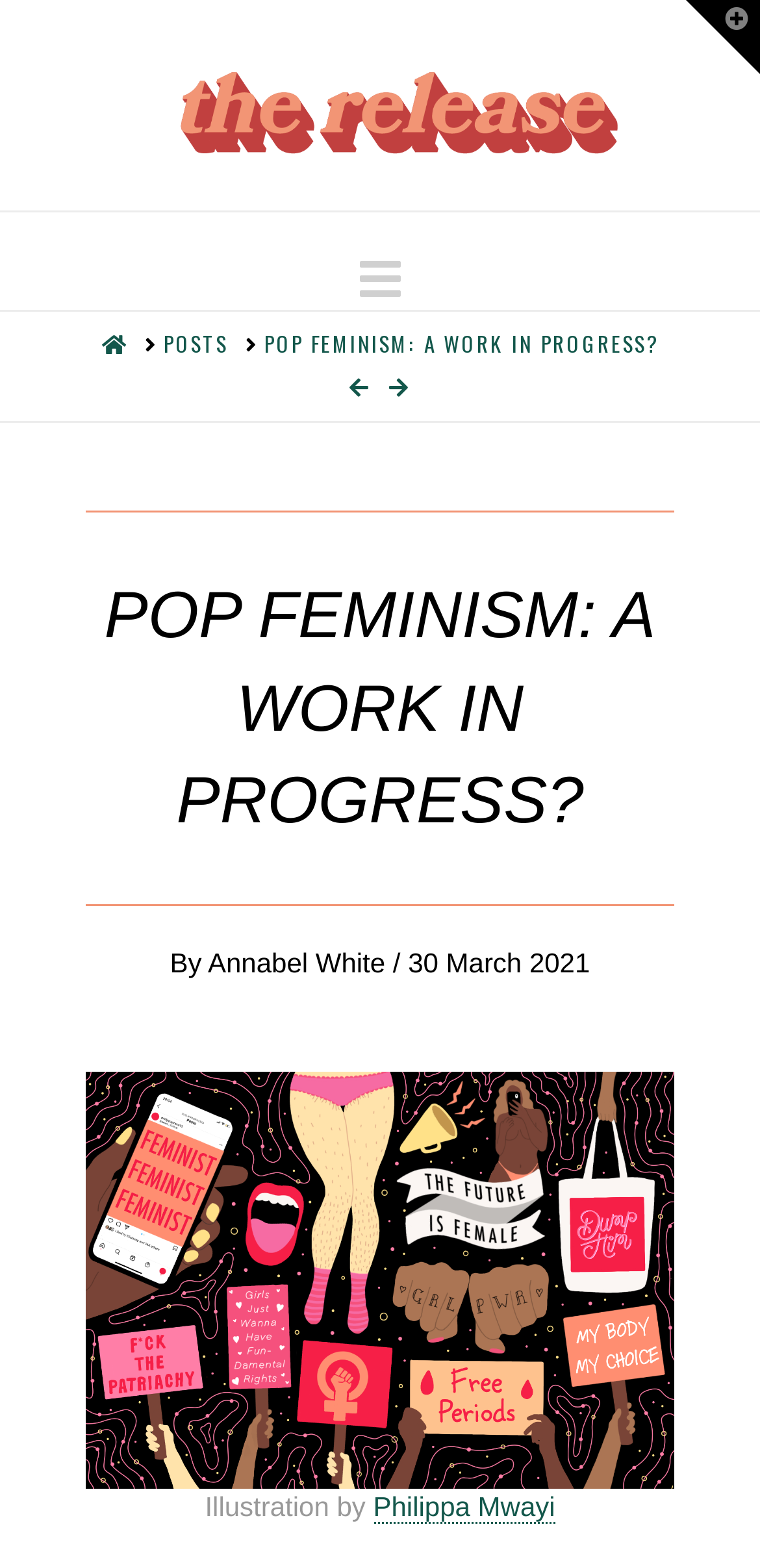What is the illustration by?
Look at the image and answer with only one word or phrase.

Philippa Mwayi